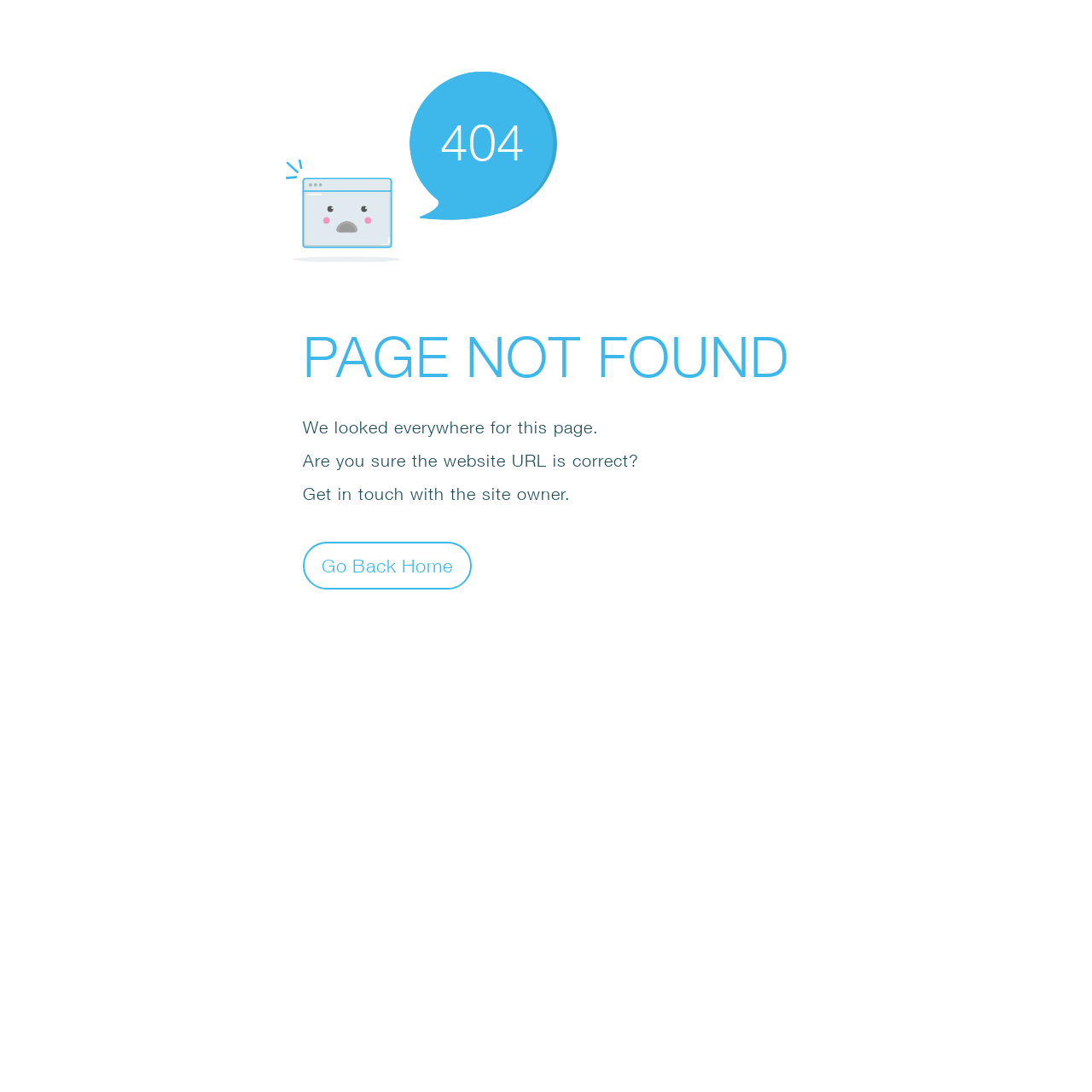What is the error code displayed?
Please craft a detailed and exhaustive response to the question.

The error code is displayed as a static text '404' within an SvgRoot element, which is a child of the Root Element 'Error'.